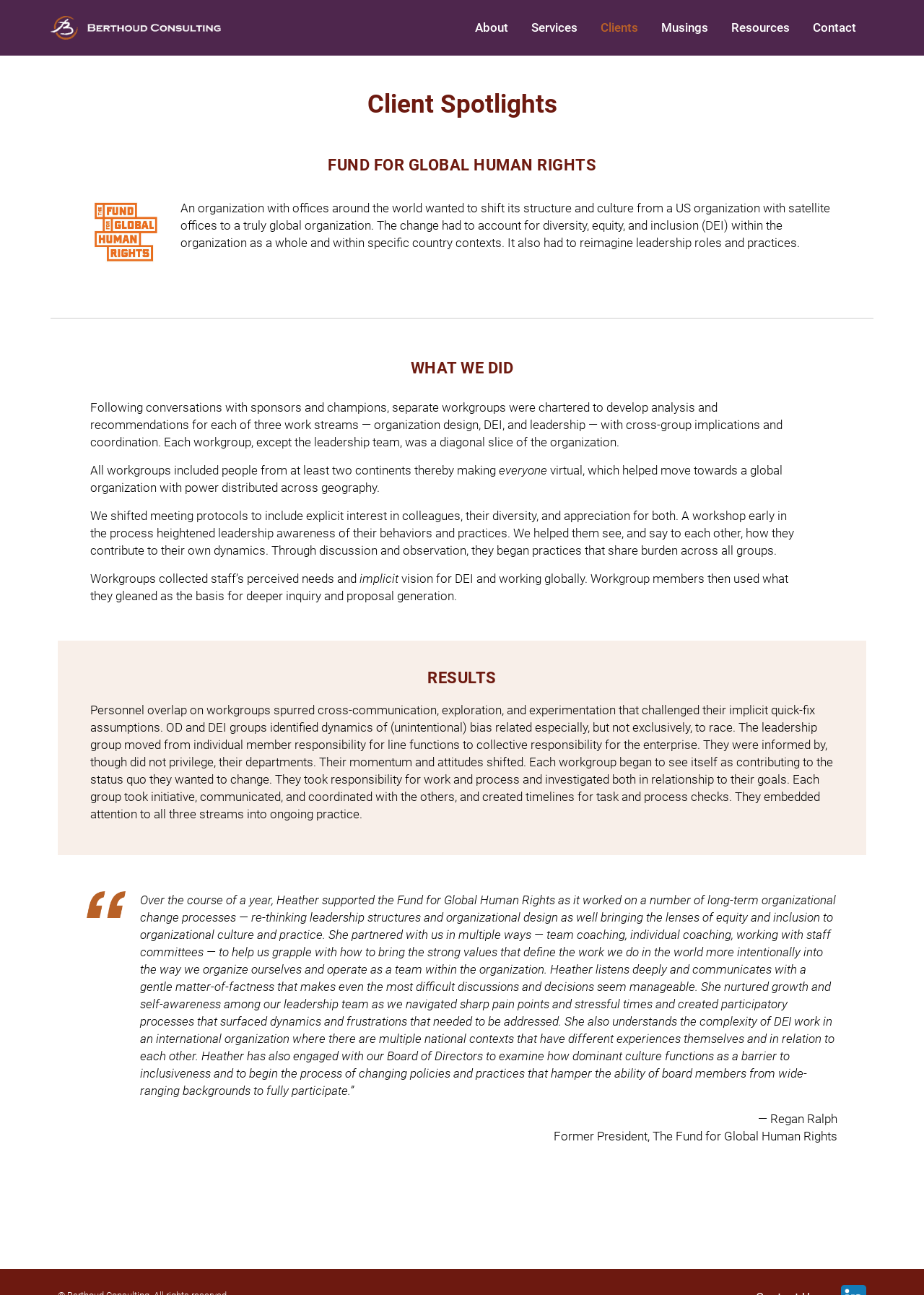Look at the image and write a detailed answer to the question: 
Who is the author of the testimonial?

Based on the webpage content, the testimonial about Heather's work with the Fund for Global Human Rights is written by Regan Ralph, the Former President of the Fund for Global Human Rights.